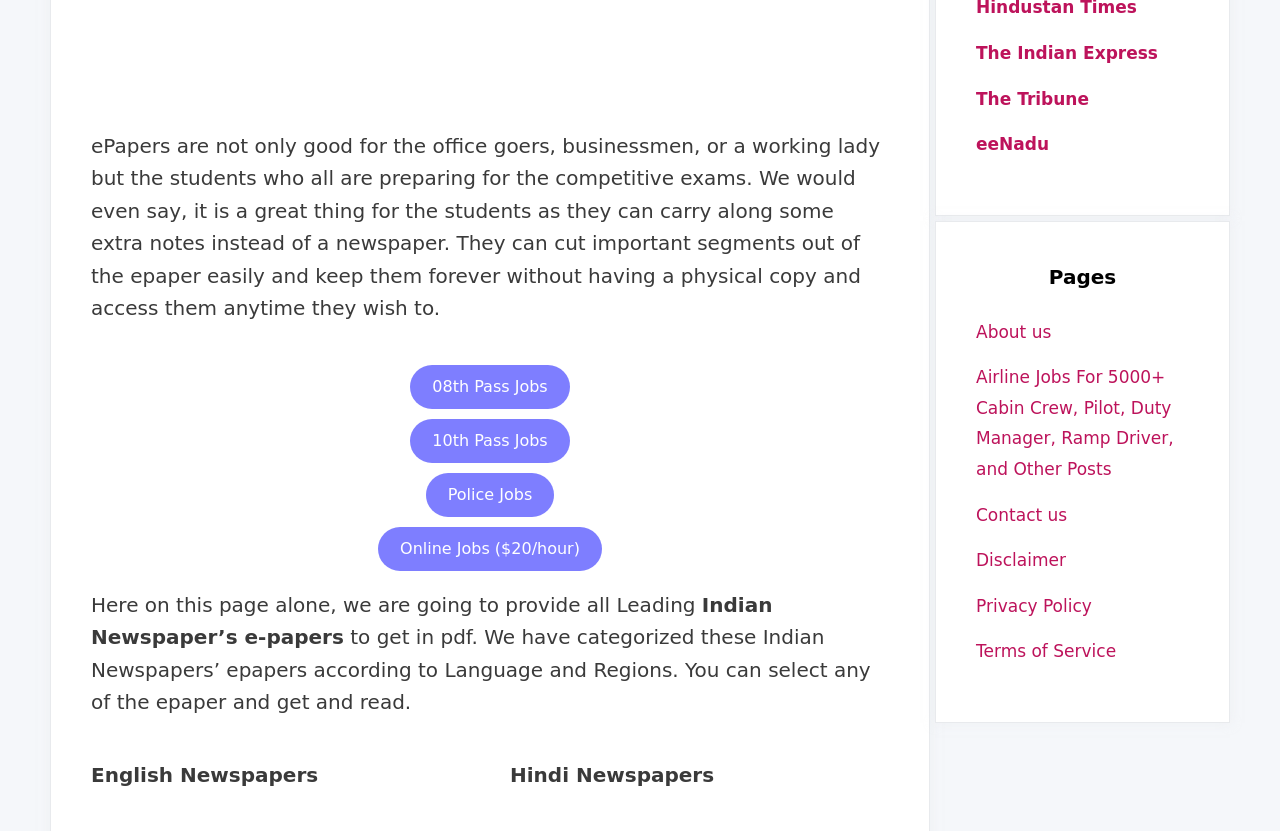How are Indian Newspapers' e-papers categorized?
Examine the image closely and answer the question with as much detail as possible.

According to the StaticText element with ID 252, Indian Newspapers' e-papers are categorized according to Language and Regions, allowing users to select any epaper and read it.